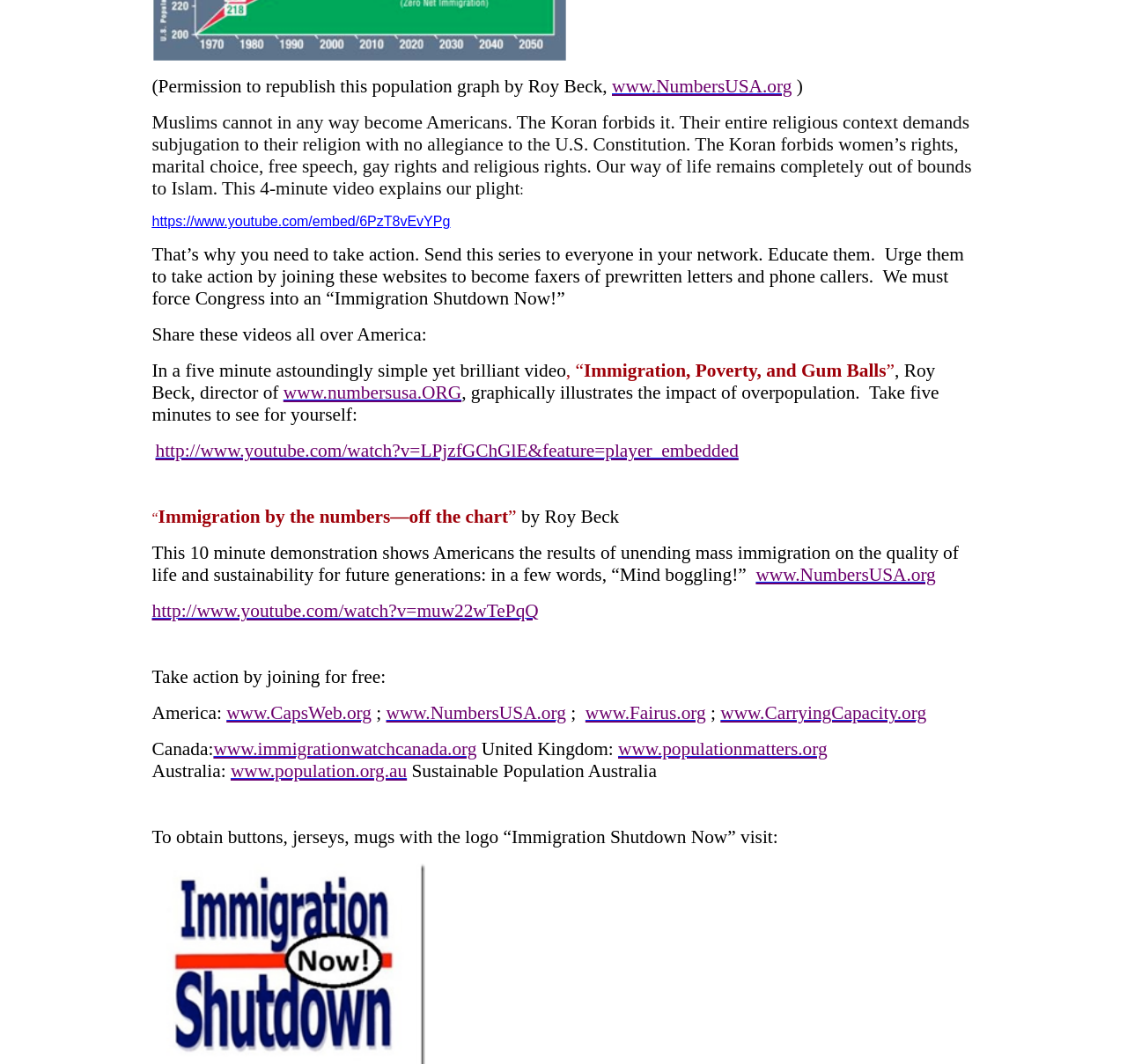Specify the bounding box coordinates of the area that needs to be clicked to achieve the following instruction: "Watch the 4-minute video".

[0.135, 0.201, 0.399, 0.215]